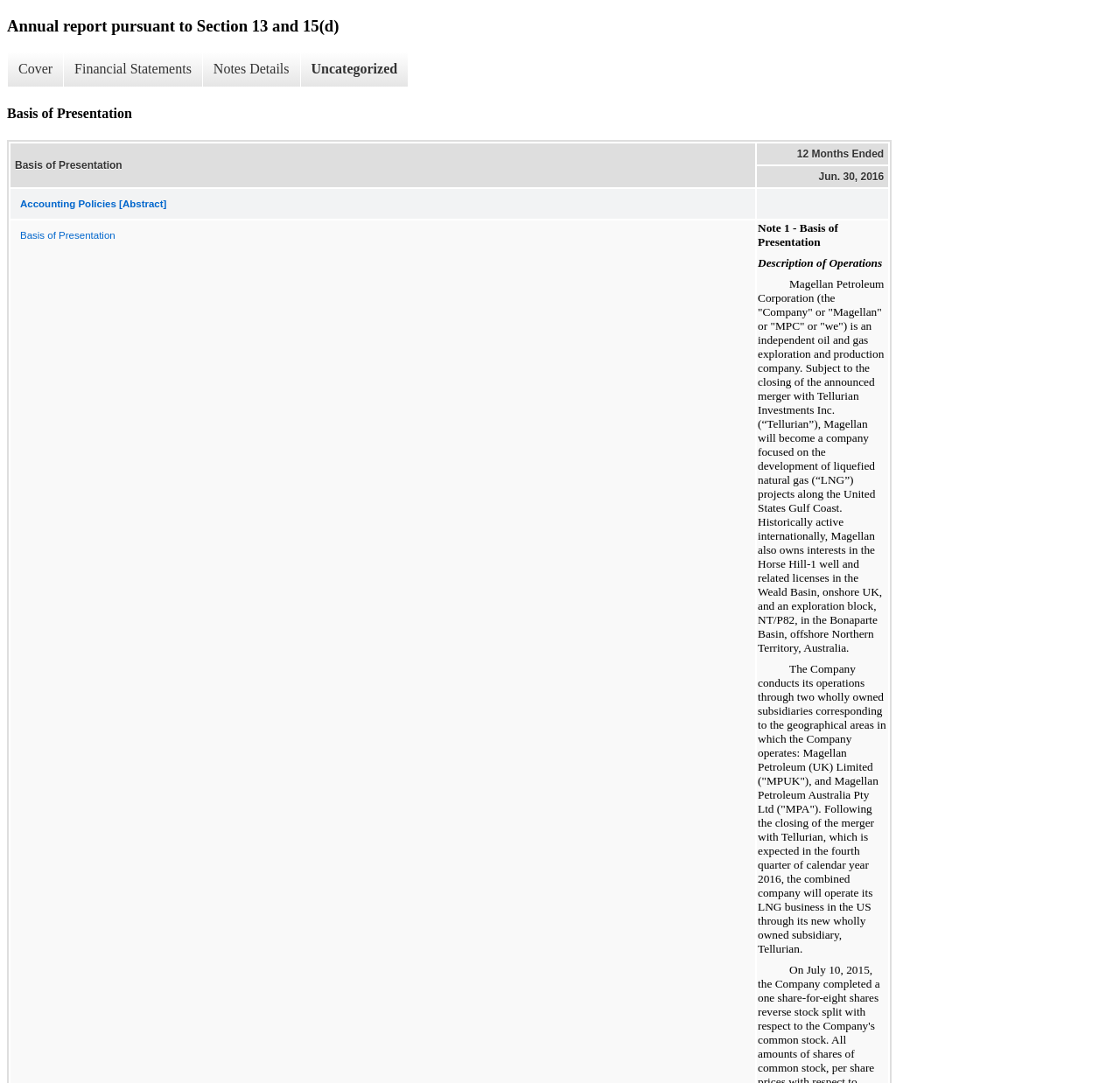Extract the bounding box coordinates of the UI element described by: "Cover". The coordinates should include four float numbers ranging from 0 to 1, e.g., [left, top, right, bottom].

[0.006, 0.048, 0.056, 0.08]